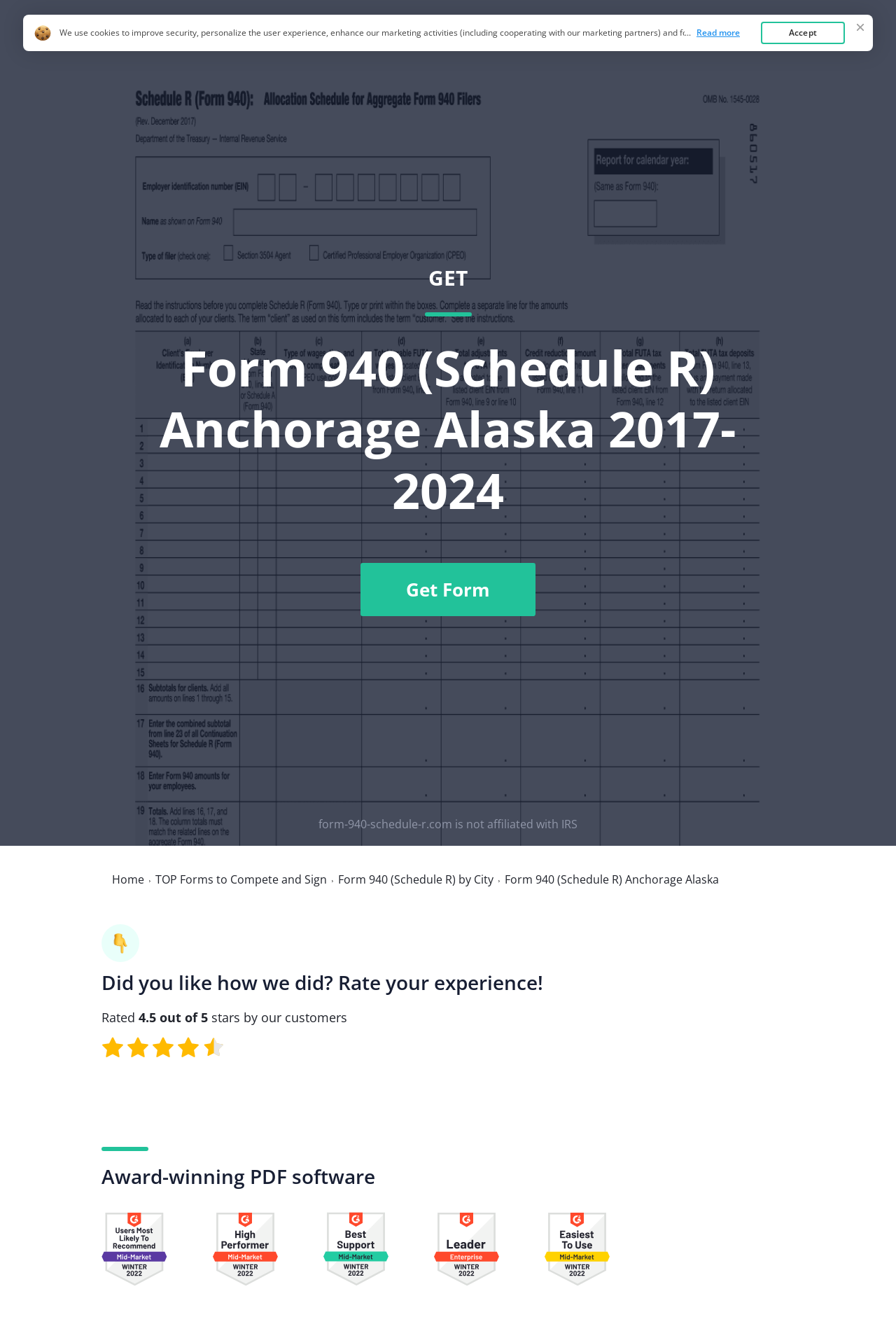What is the name of the form on this webpage?
Provide a detailed answer to the question using information from the image.

I determined the answer by looking at the image element with the text 'Form 940 (Schedule R)' and the heading element with the text 'Form 940 (Schedule R) Anchorage Alaska 2017-2024'. This suggests that the form being referred to is Form 940 (Schedule R).